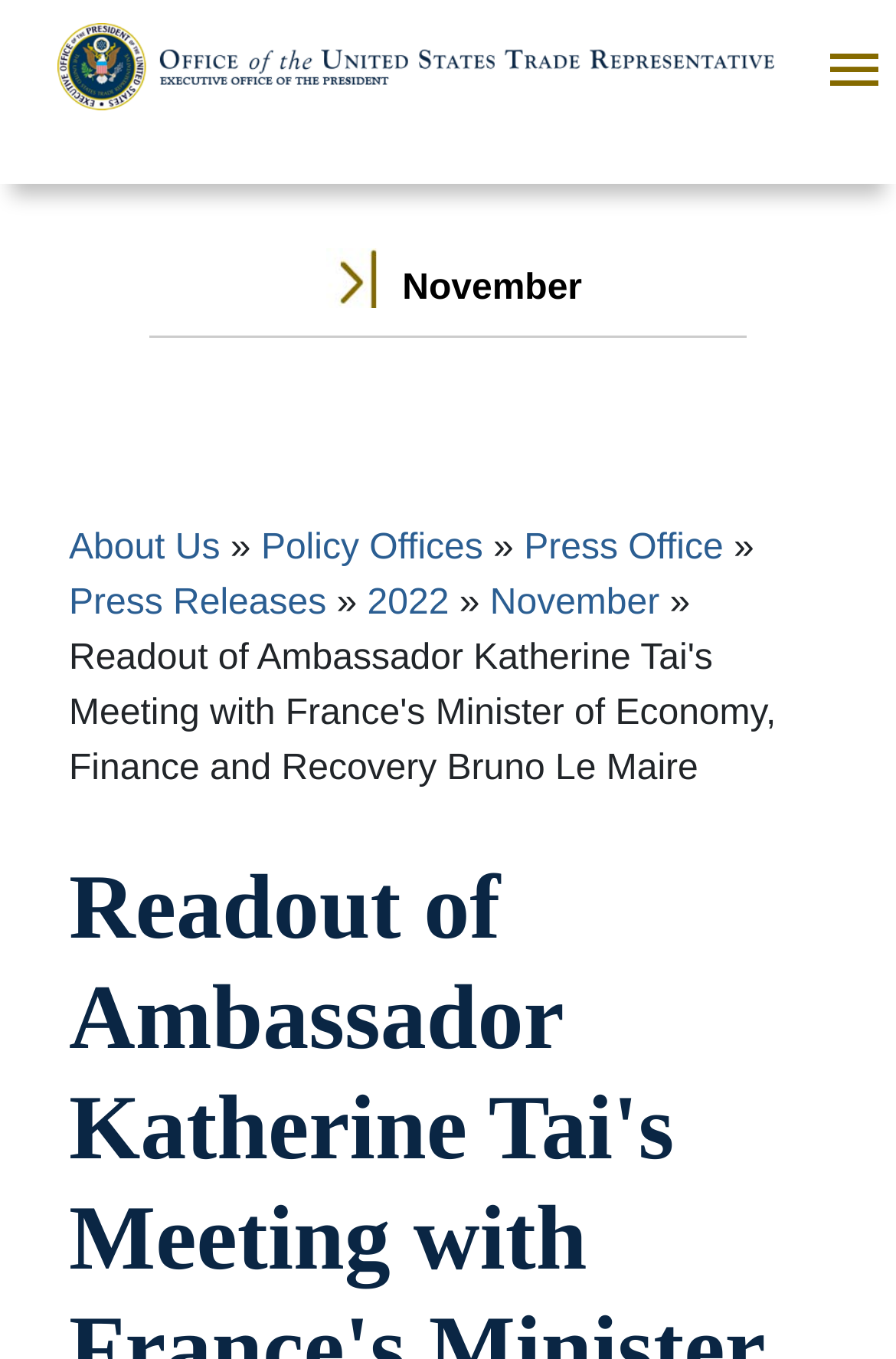Generate the main heading text from the webpage.

Readout of Ambassador Katherine Tai's Meeting with France's Minister of Economy, Finance and Recovery Bruno Le Maire